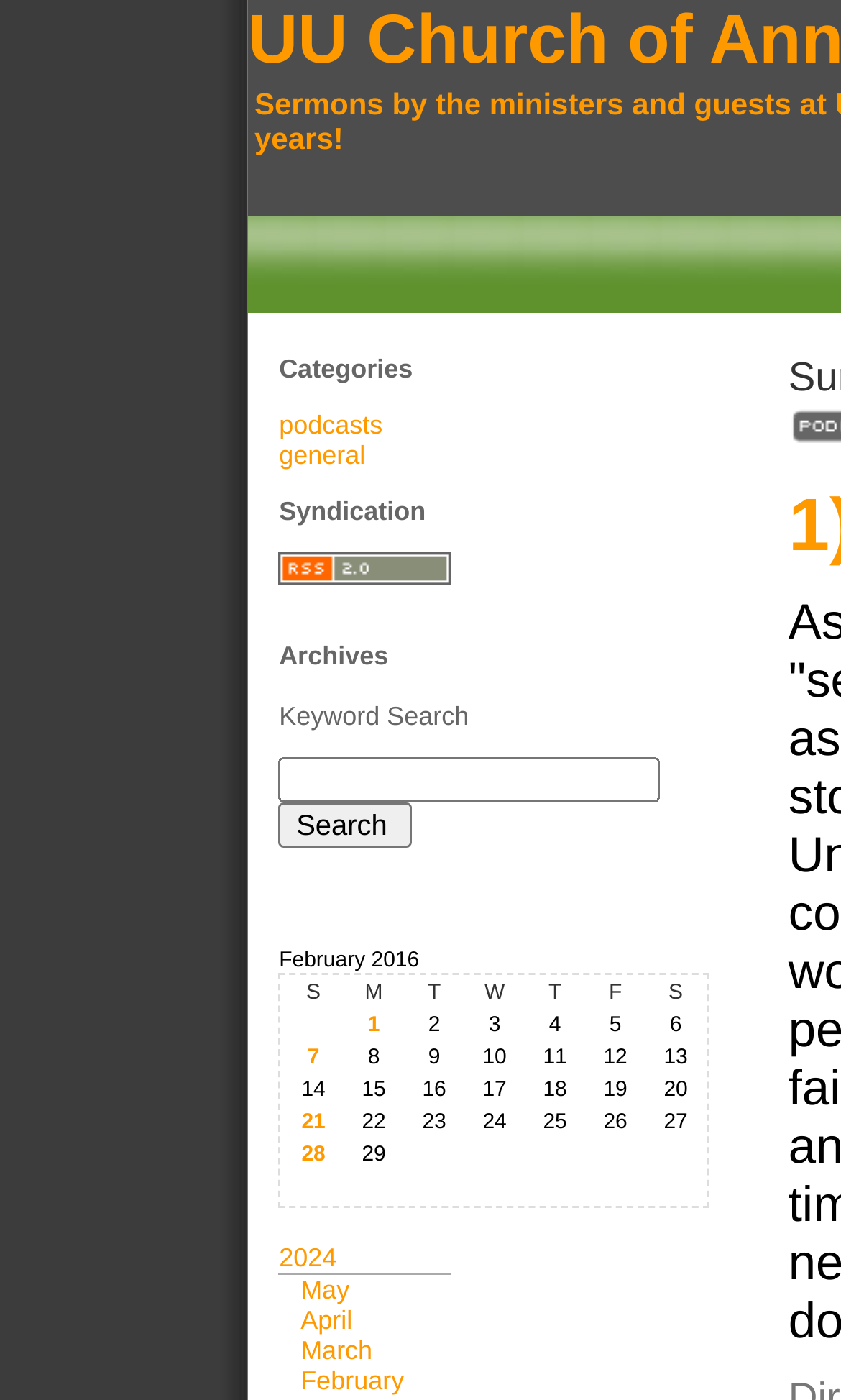What is the purpose of the 'Syndication' link?
Please respond to the question thoroughly and include all relevant details.

I was unable to determine the purpose of the 'Syndication' link based on the information available on the page, as it does not provide any additional context or information about what it does.